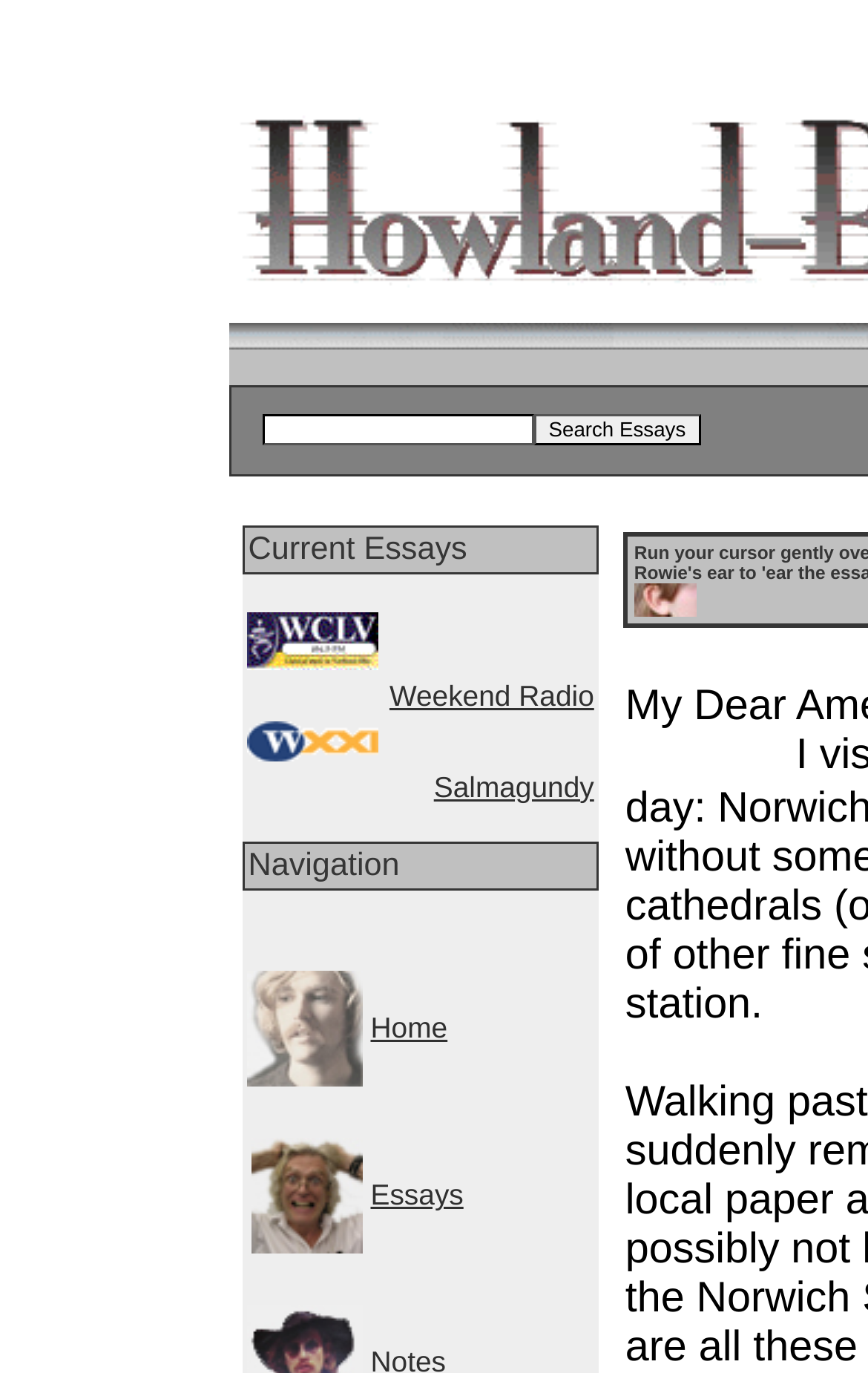Given the description Weekend Radio, predict the bounding box coordinates of the UI element. Ensure the coordinates are in the format (top-left x, top-left y, bottom-right x, bottom-right y) and all values are between 0 and 1.

[0.449, 0.494, 0.684, 0.519]